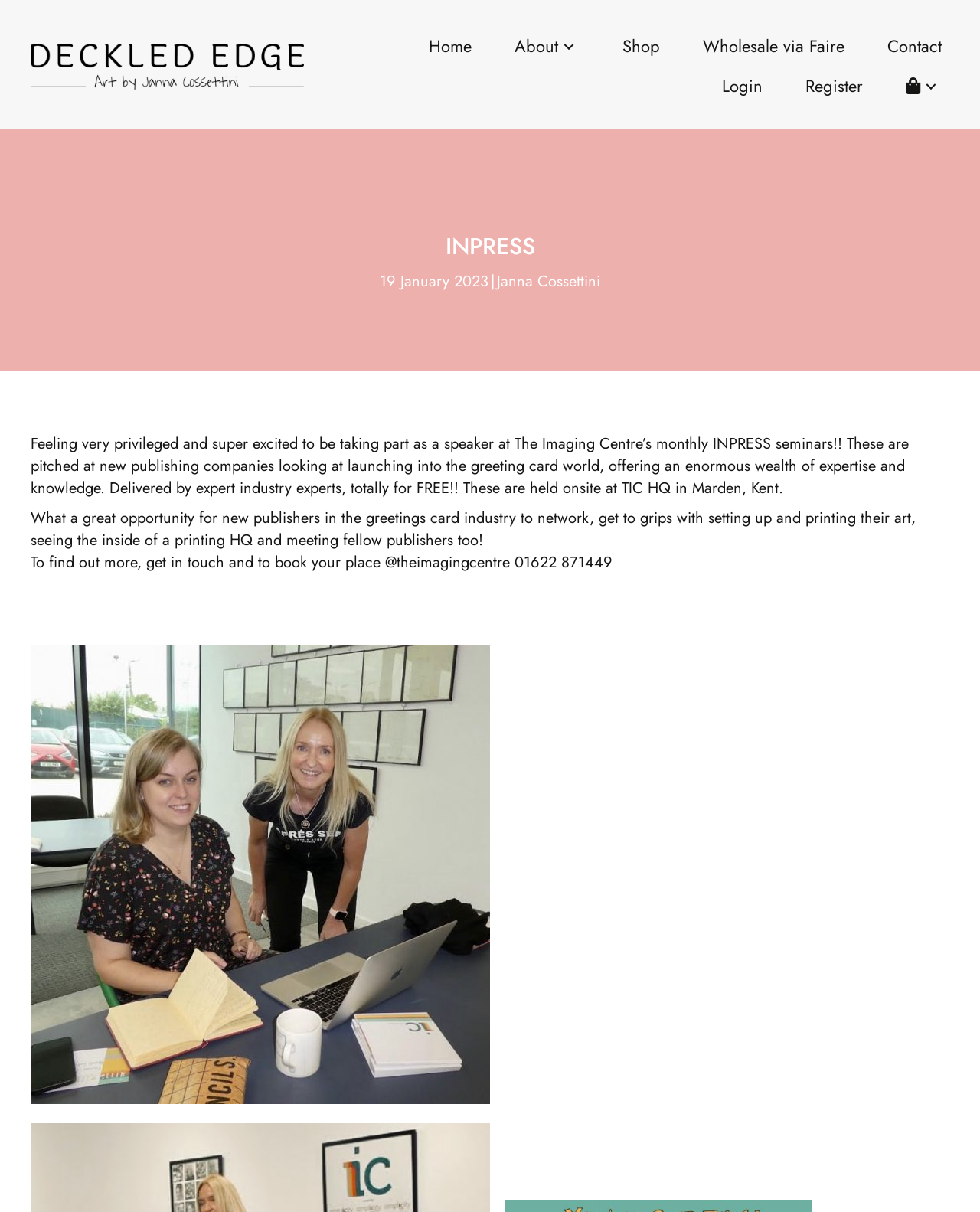Please mark the bounding box coordinates of the area that should be clicked to carry out the instruction: "View the About page".

[0.517, 0.022, 0.599, 0.055]